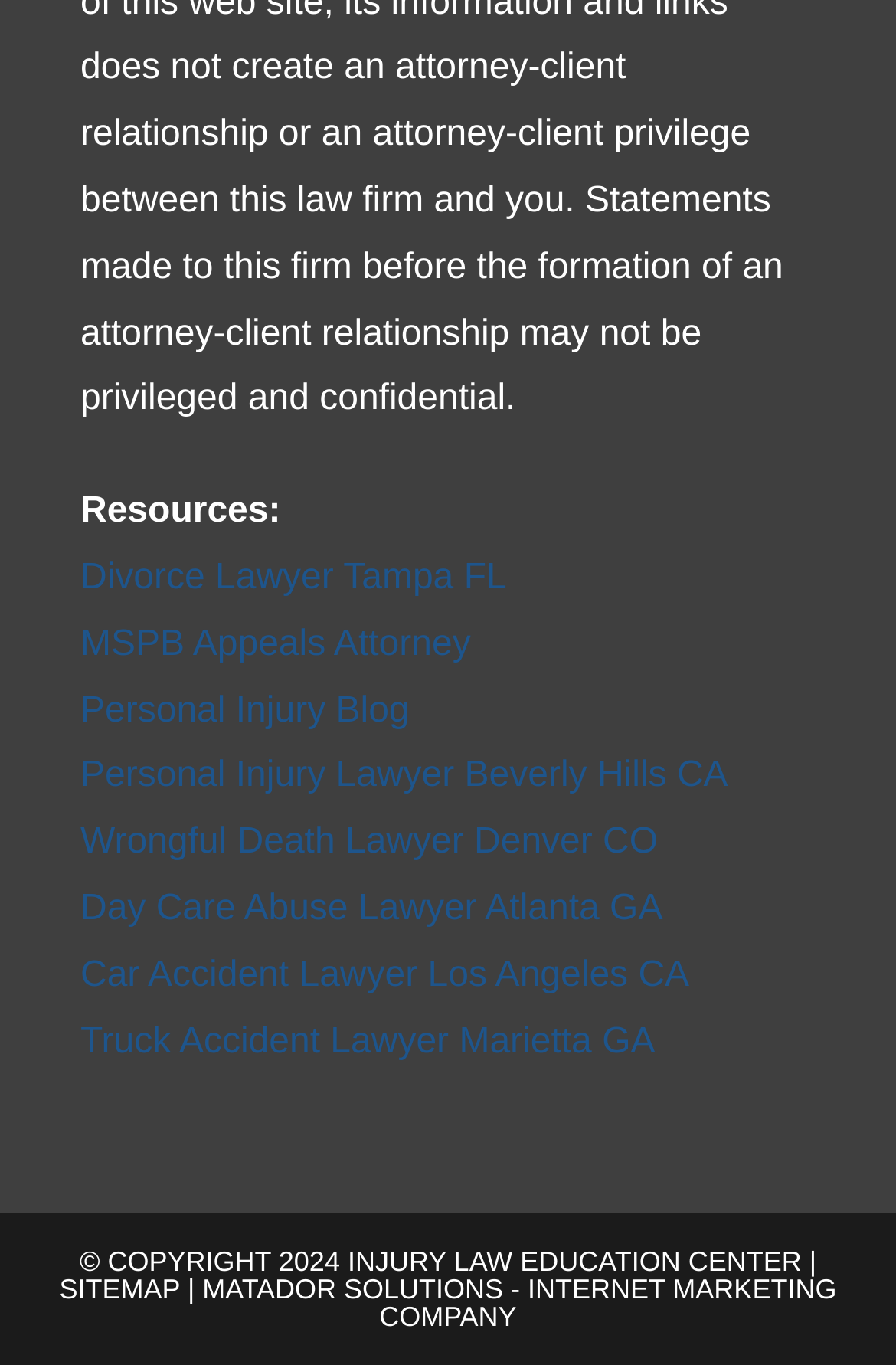Highlight the bounding box coordinates of the region I should click on to meet the following instruction: "Check the Sitemap".

[0.066, 0.933, 0.201, 0.957]